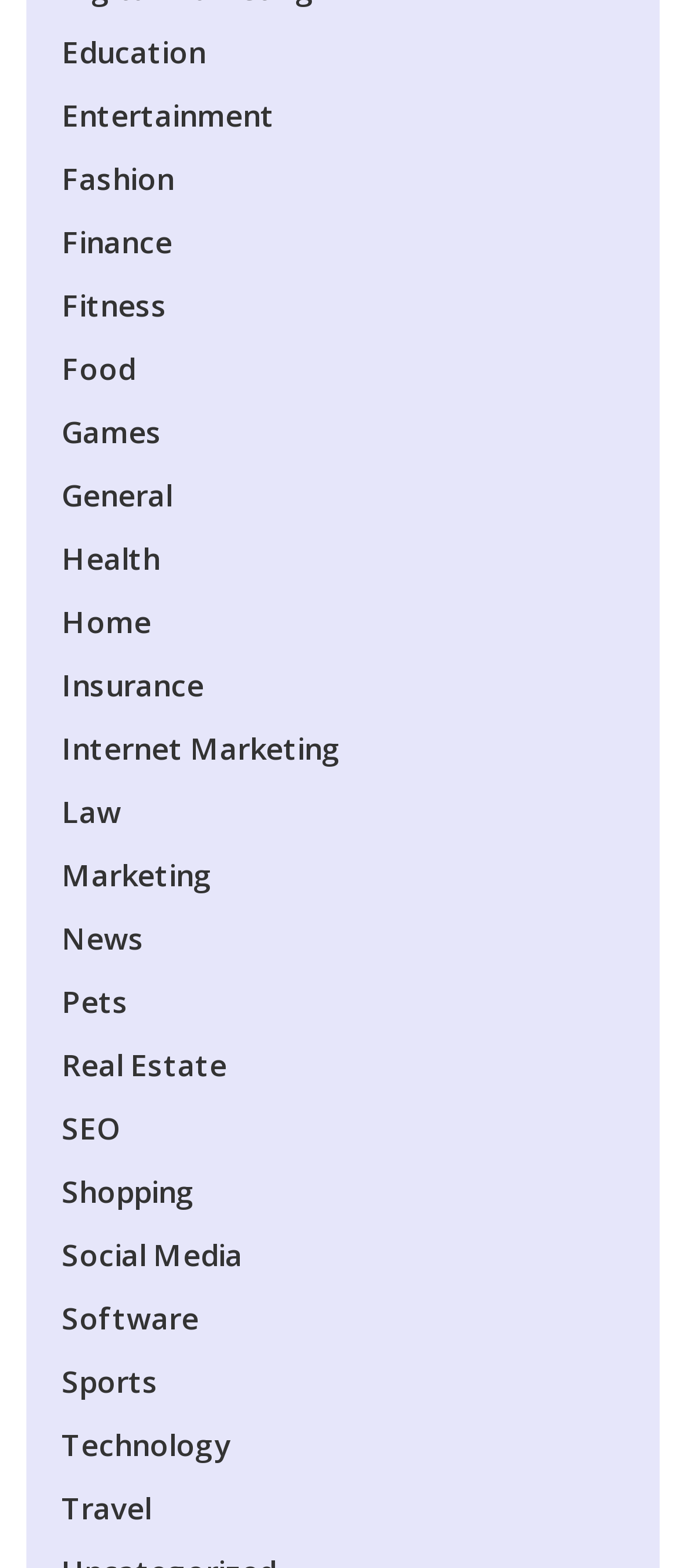Please locate the bounding box coordinates of the region I need to click to follow this instruction: "Discover Fitness".

[0.09, 0.181, 0.244, 0.207]